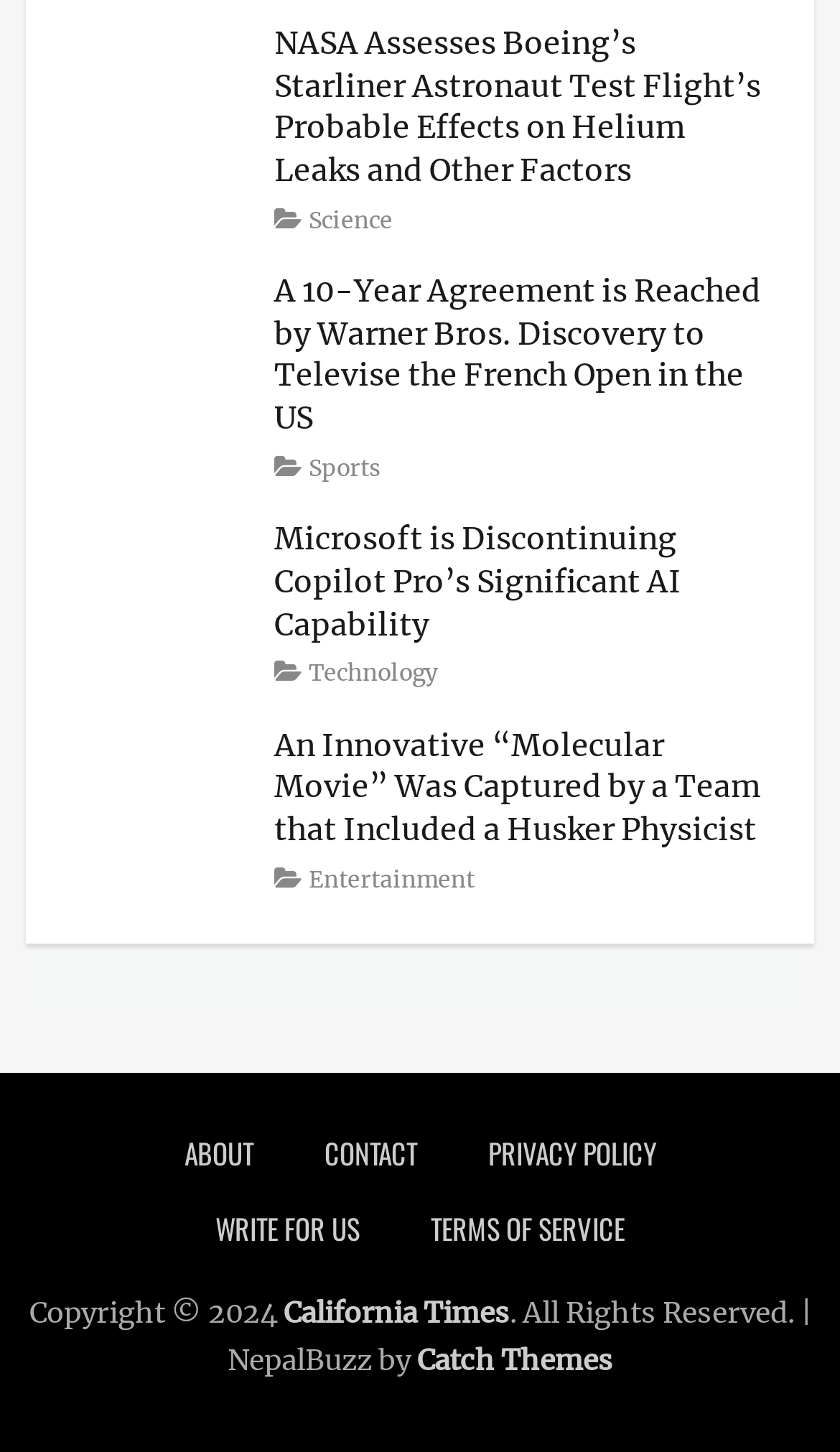How many articles are on this webpage?
Please provide a single word or phrase answer based on the image.

4